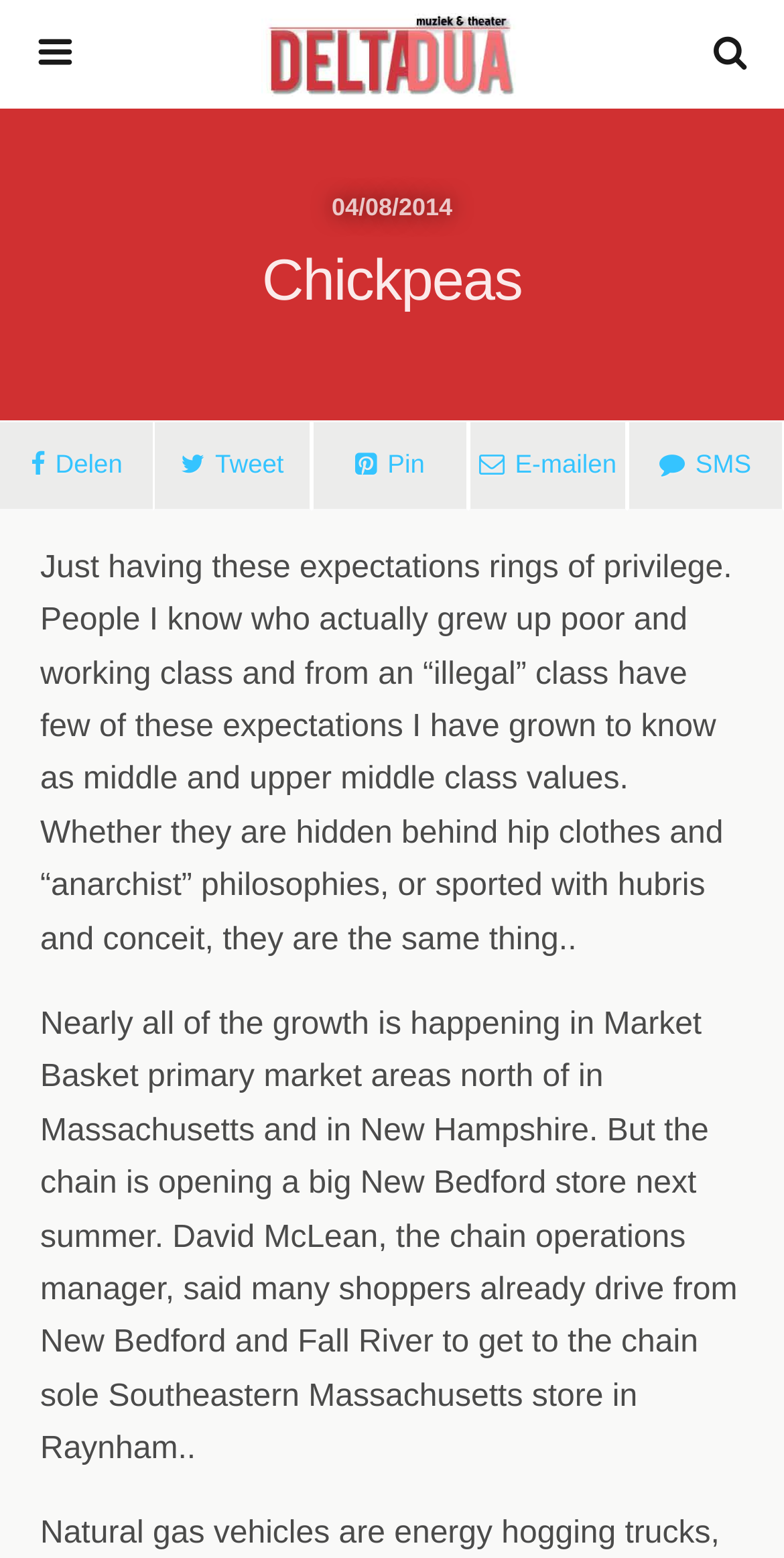Predict the bounding box of the UI element based on this description: "name="s" placeholder="Zoek deze website…"".

[0.05, 0.076, 0.752, 0.107]